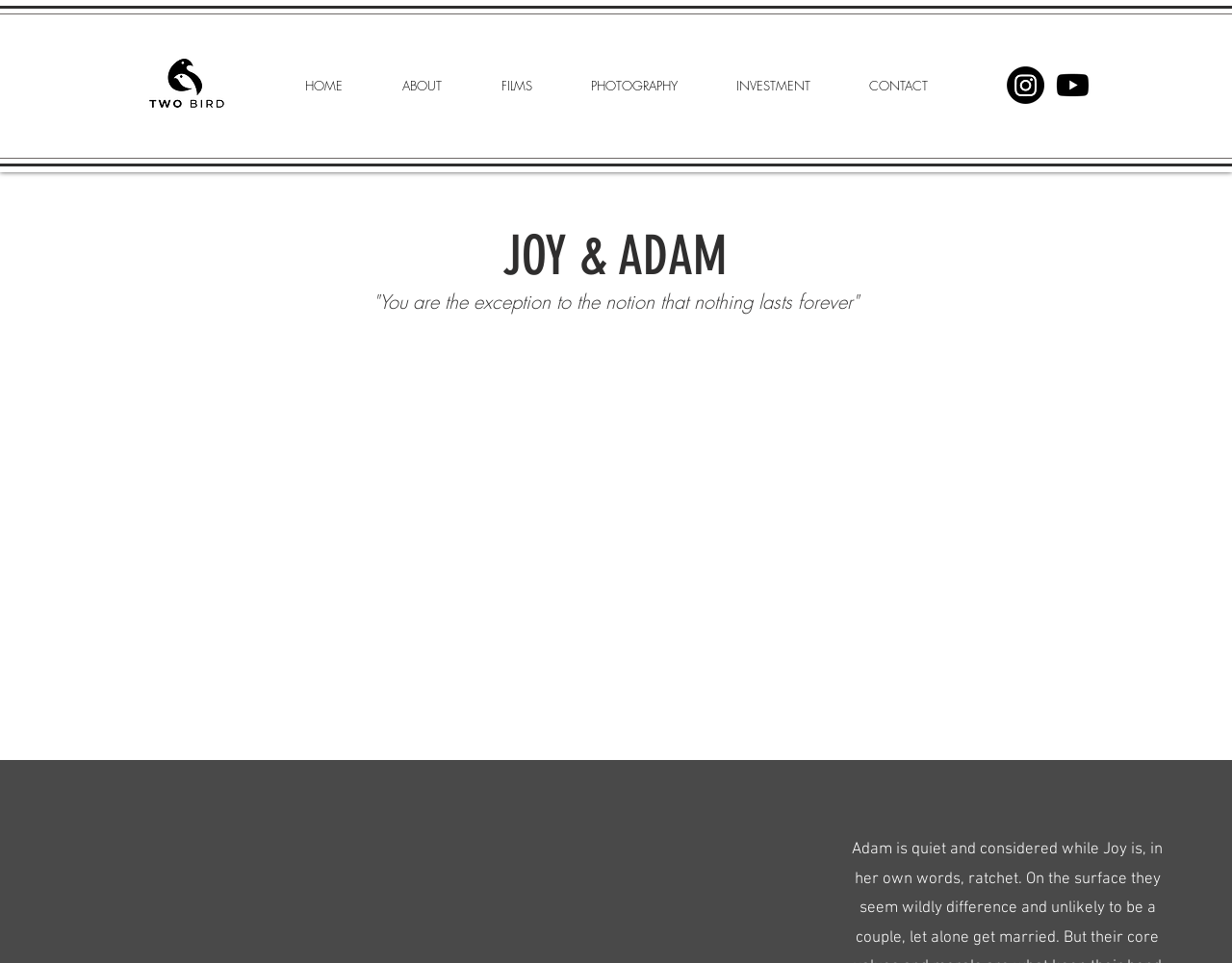Highlight the bounding box of the UI element that corresponds to this description: "HOME".

[0.223, 0.064, 0.302, 0.114]